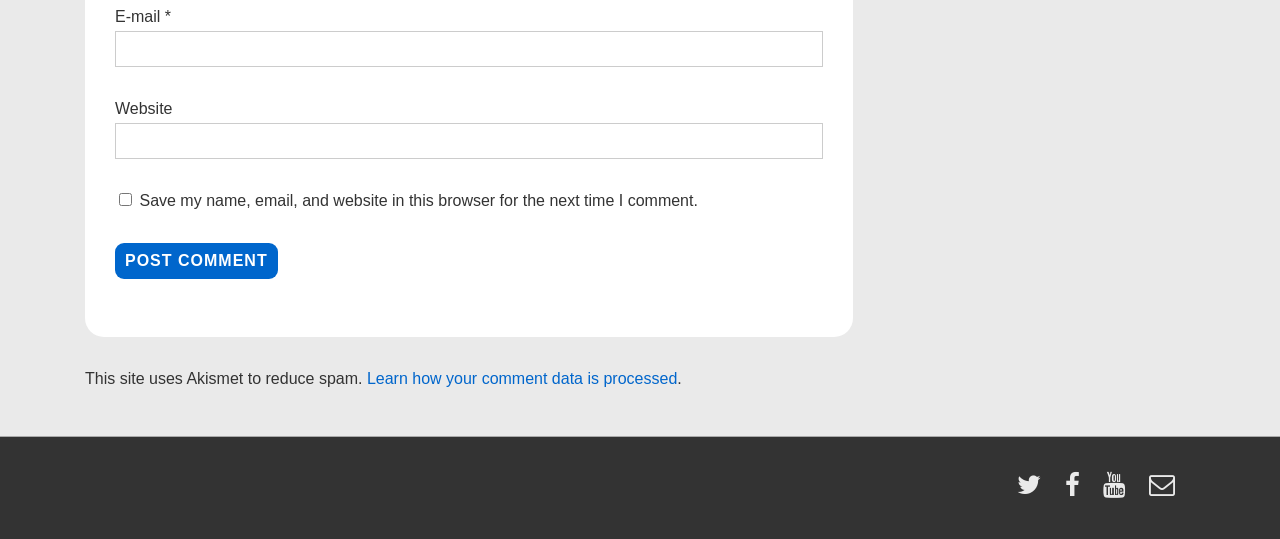Find the bounding box coordinates for the area that must be clicked to perform this action: "Post a comment".

[0.09, 0.452, 0.217, 0.518]